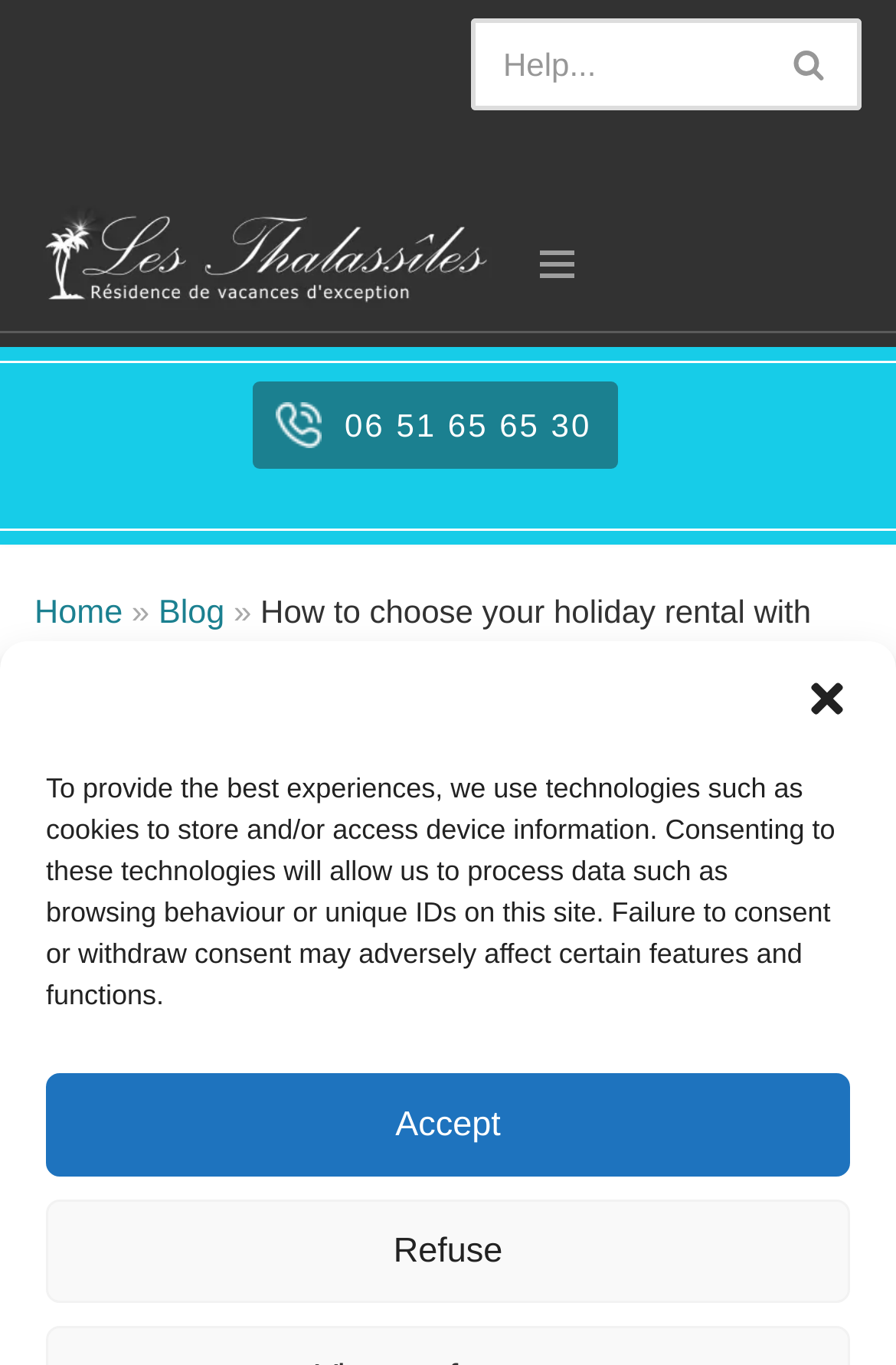Please mark the clickable region by giving the bounding box coordinates needed to complete this instruction: "view blog".

[0.177, 0.436, 0.251, 0.463]